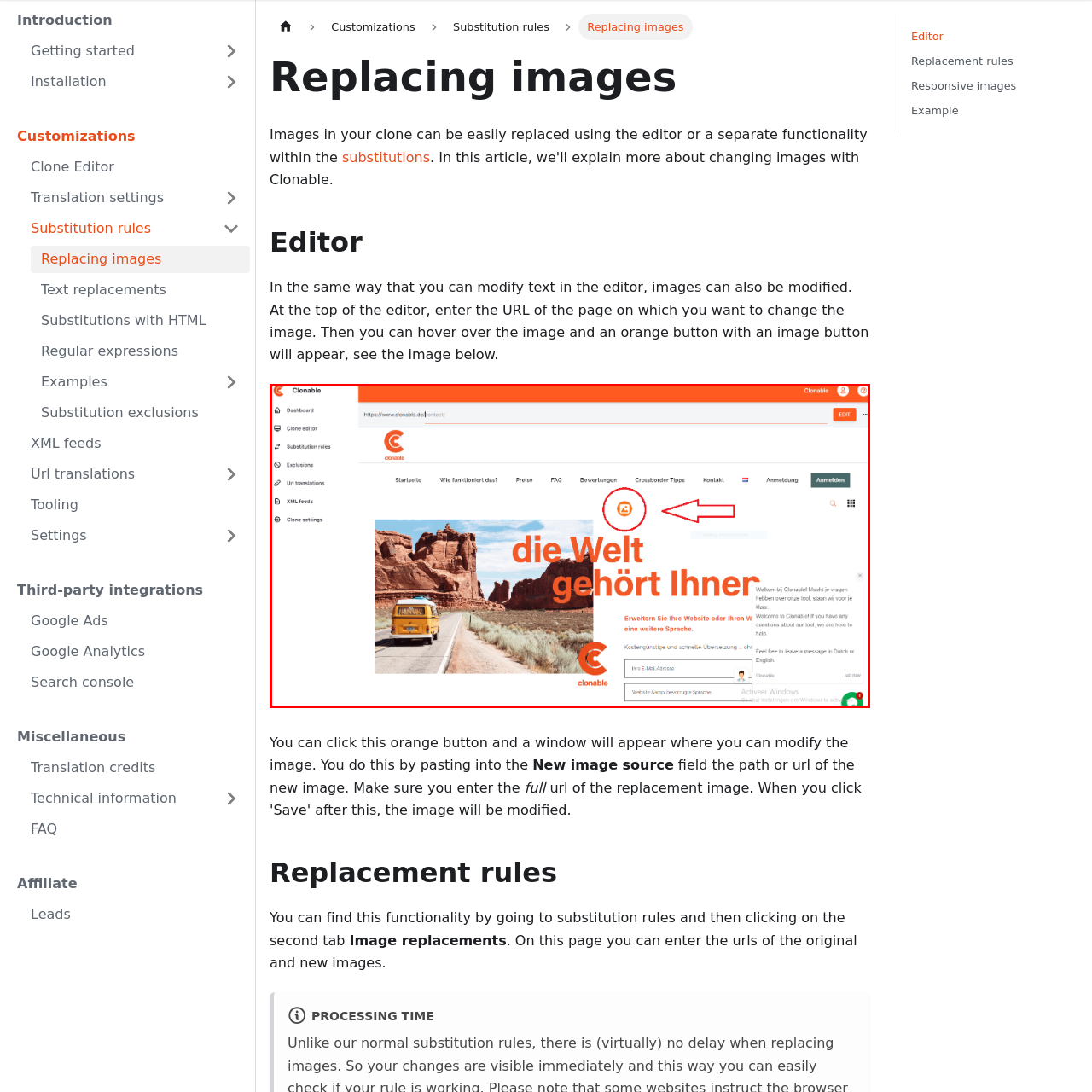Refer to the image encased in the red bounding box and answer the subsequent question with a single word or phrase:
What is the language of the text 'die Welt gehört Ihnen'?

German